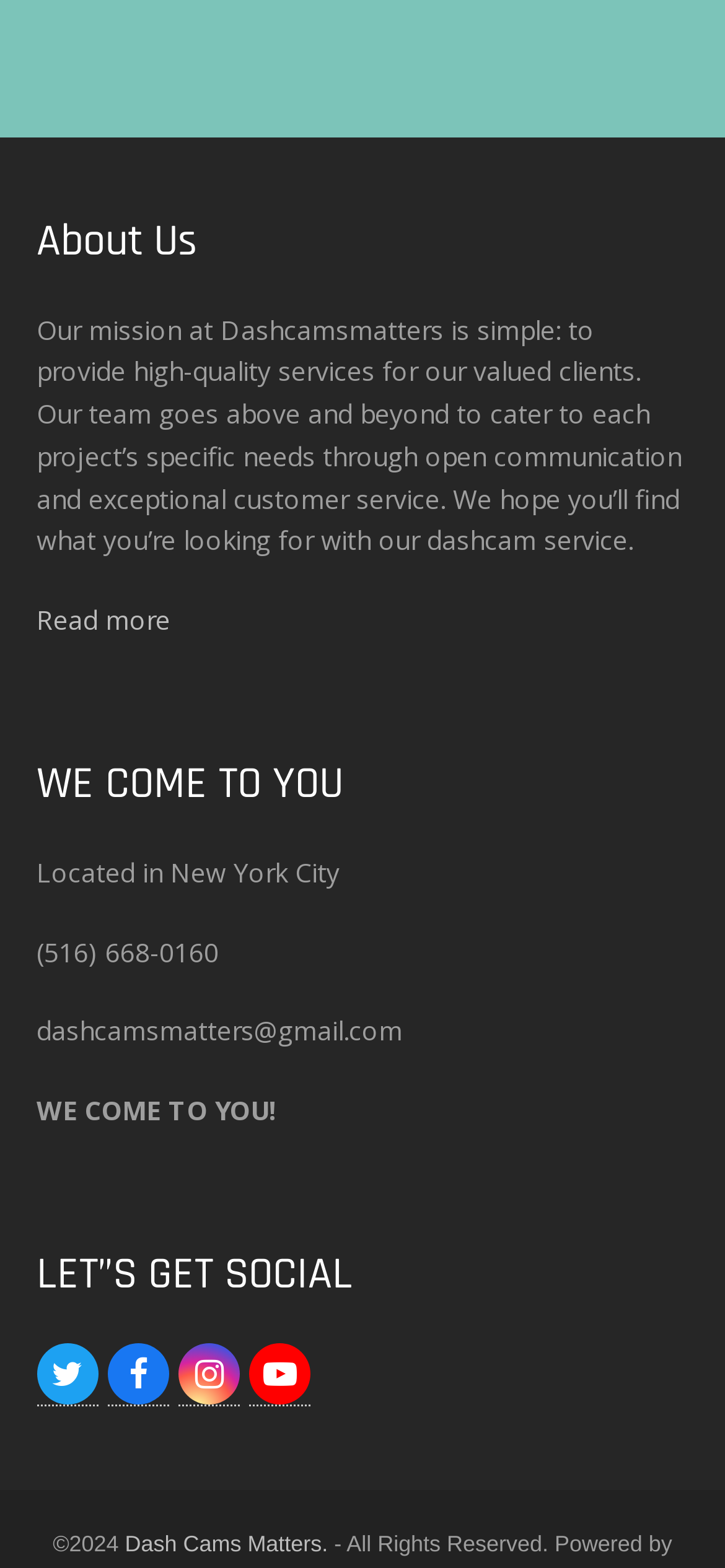Please give a one-word or short phrase response to the following question: 
How many social media platforms are linked?

4